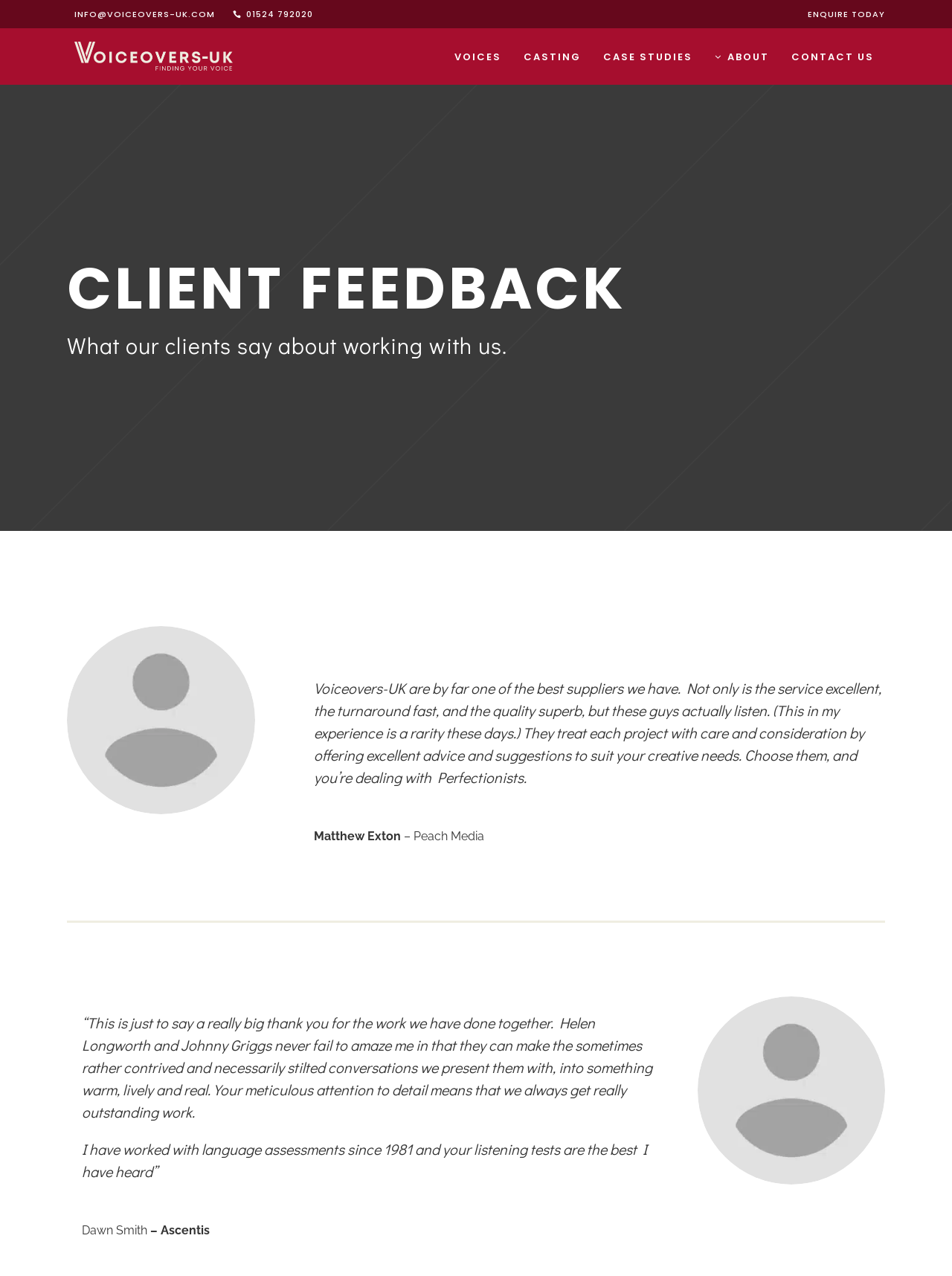Find the bounding box coordinates for the area you need to click to carry out the instruction: "Click the 'CONTACT US' link". The coordinates should be four float numbers between 0 and 1, indicated as [left, top, right, bottom].

[0.82, 0.022, 0.93, 0.066]